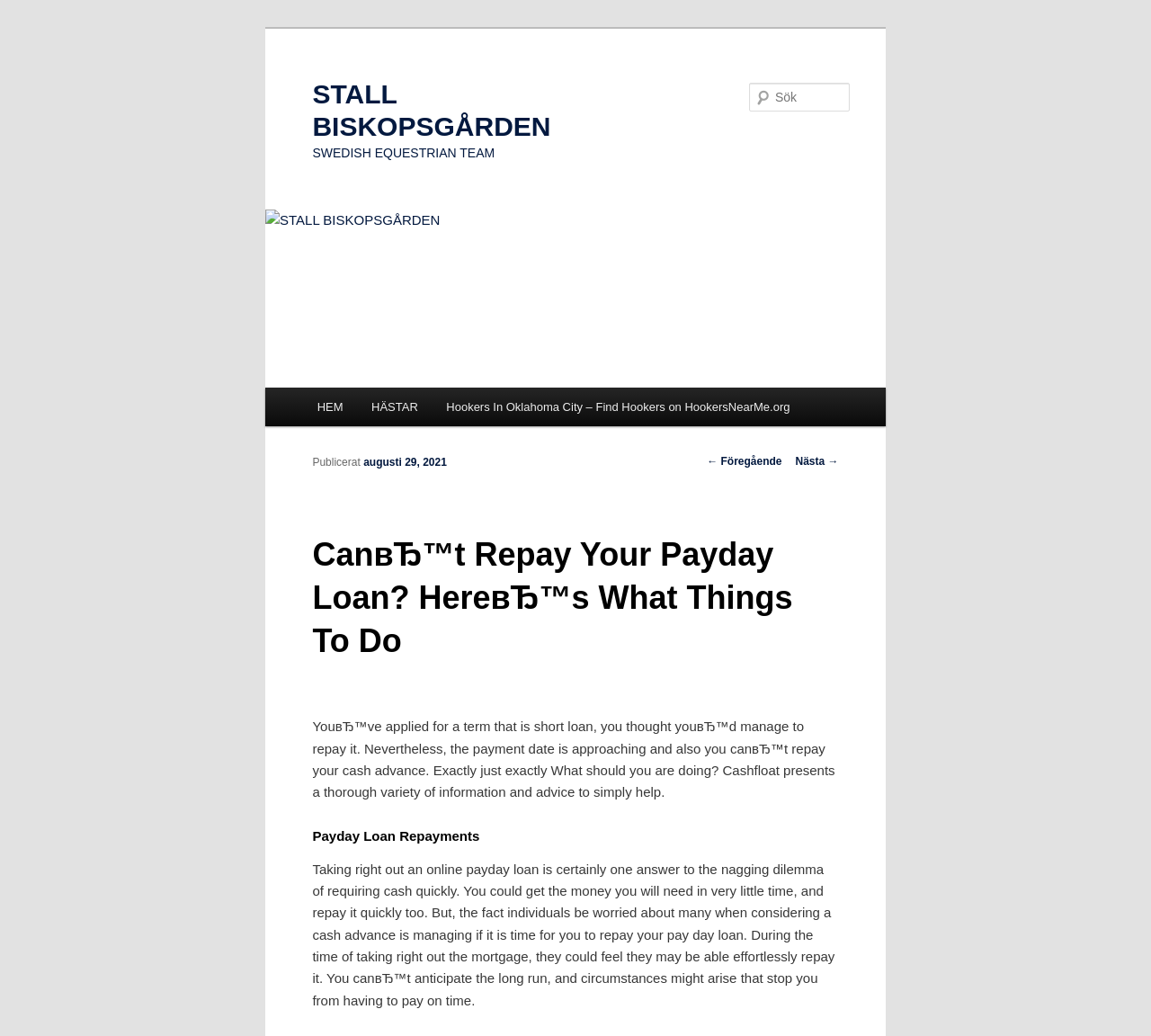Use a single word or phrase to answer the question: 
What is the name of the website?

STALL BISKOPSGÅRDEN